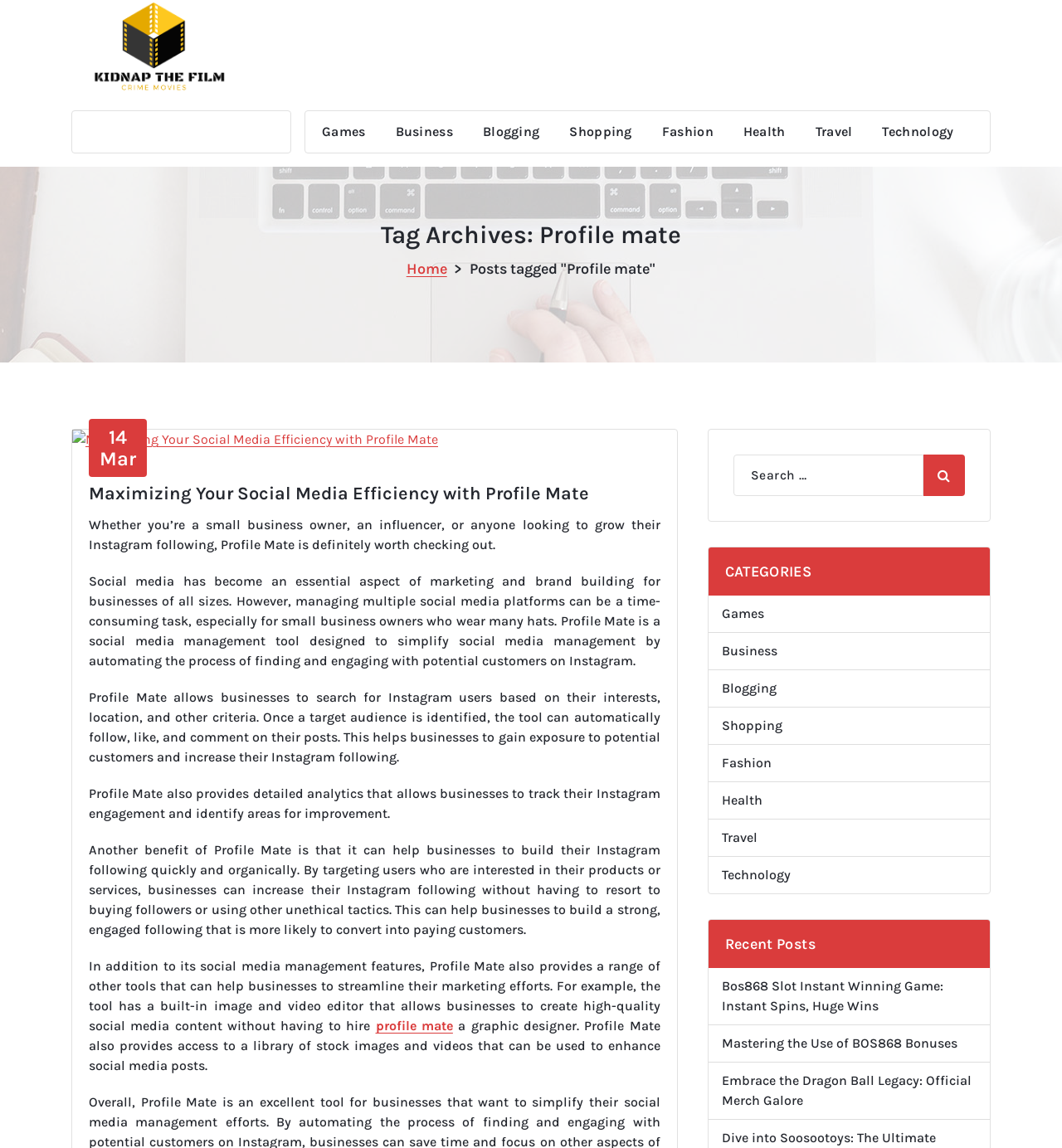How many links are there in the 'CATEGORIES' section?
Please interpret the details in the image and answer the question thoroughly.

In the 'CATEGORIES' section, there are 11 links: 'Games', 'Business', 'Blogging', 'Shopping', 'Fashion', 'Health', 'Travel', 'Technology', and 3 more.